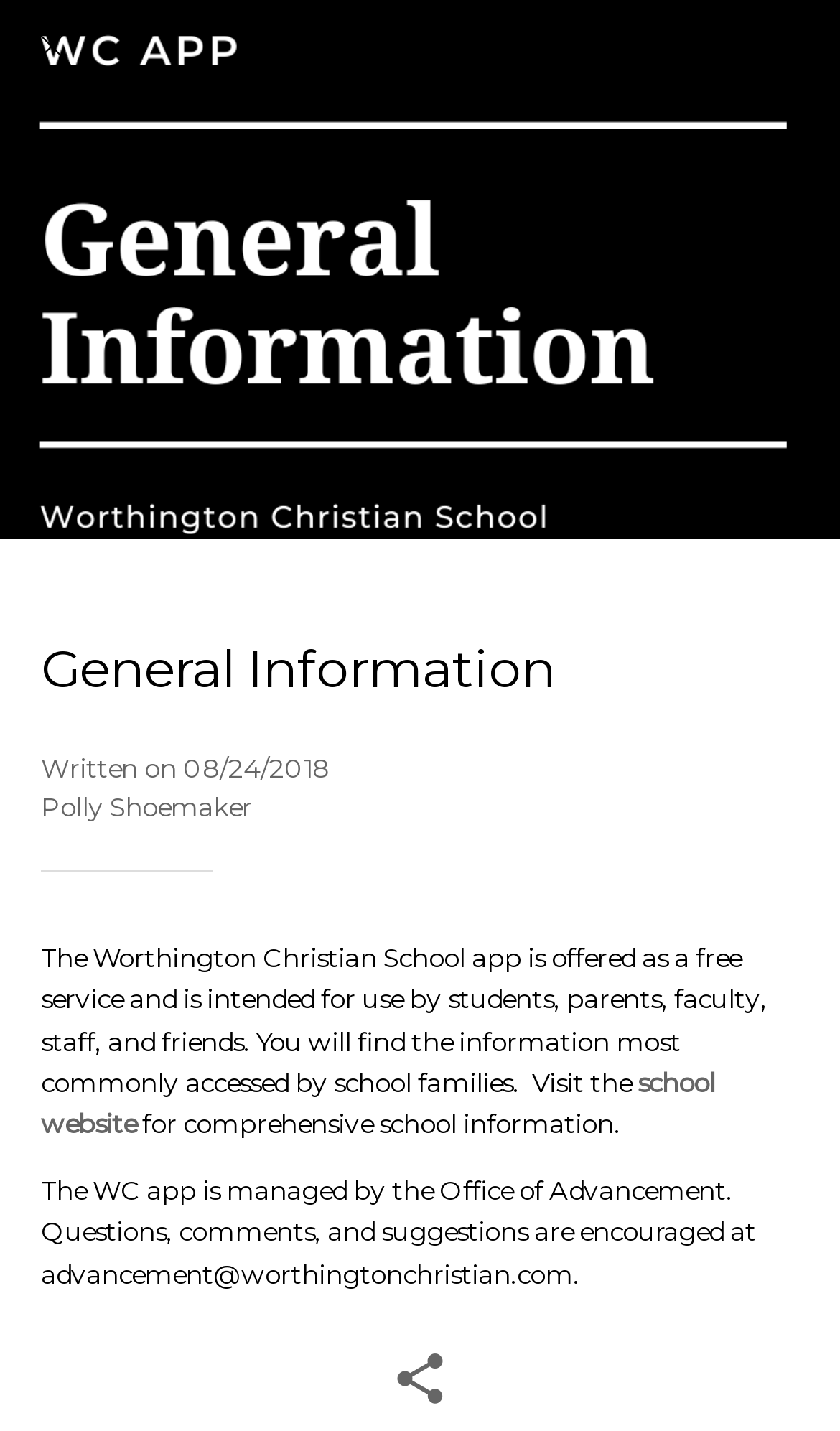What is the position of the 'Close' button?
Please respond to the question thoroughly and include all relevant details.

Based on the bounding box coordinates [0.021, 0.015, 0.103, 0.051] of the 'Close' button, it can be inferred that the button is located at the top-left corner of the screen.